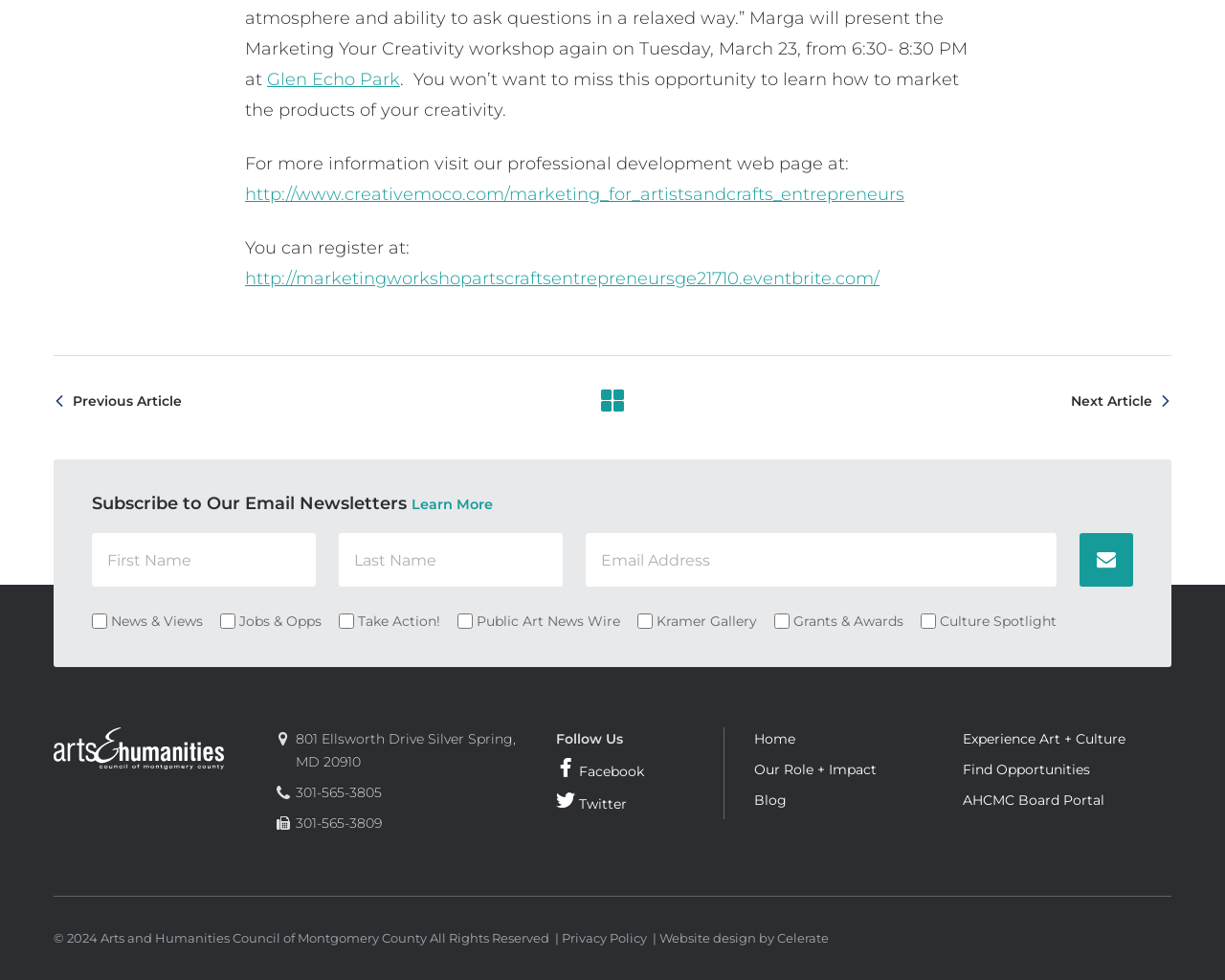Where is the Arts and Humanities Council of Montgomery County located?
Look at the image and answer the question with a single word or phrase.

Silver Spring, MD 20910